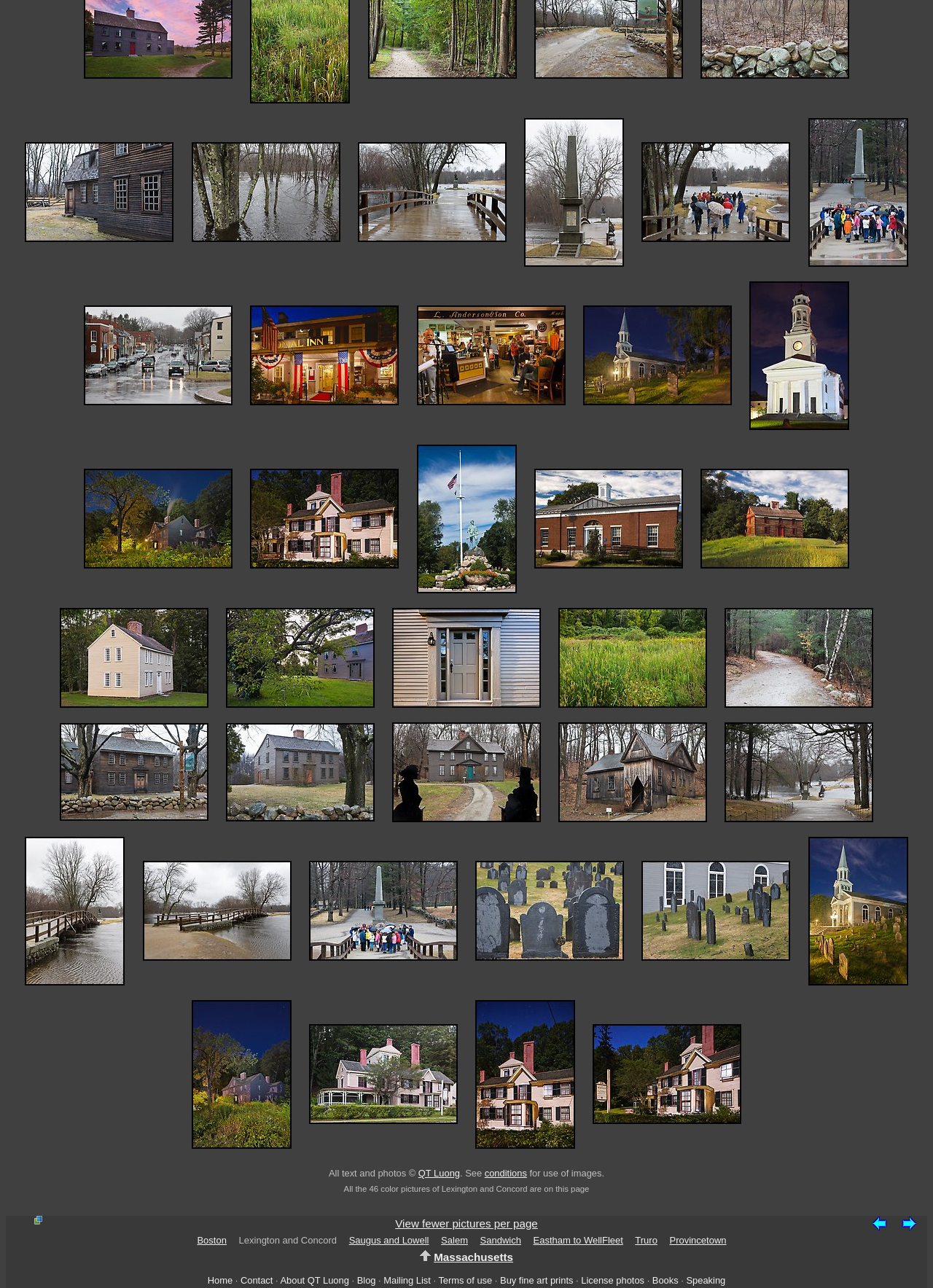Identify the bounding box coordinates of the HTML element based on this description: "Buy fine art prints".

[0.536, 0.99, 0.614, 0.999]